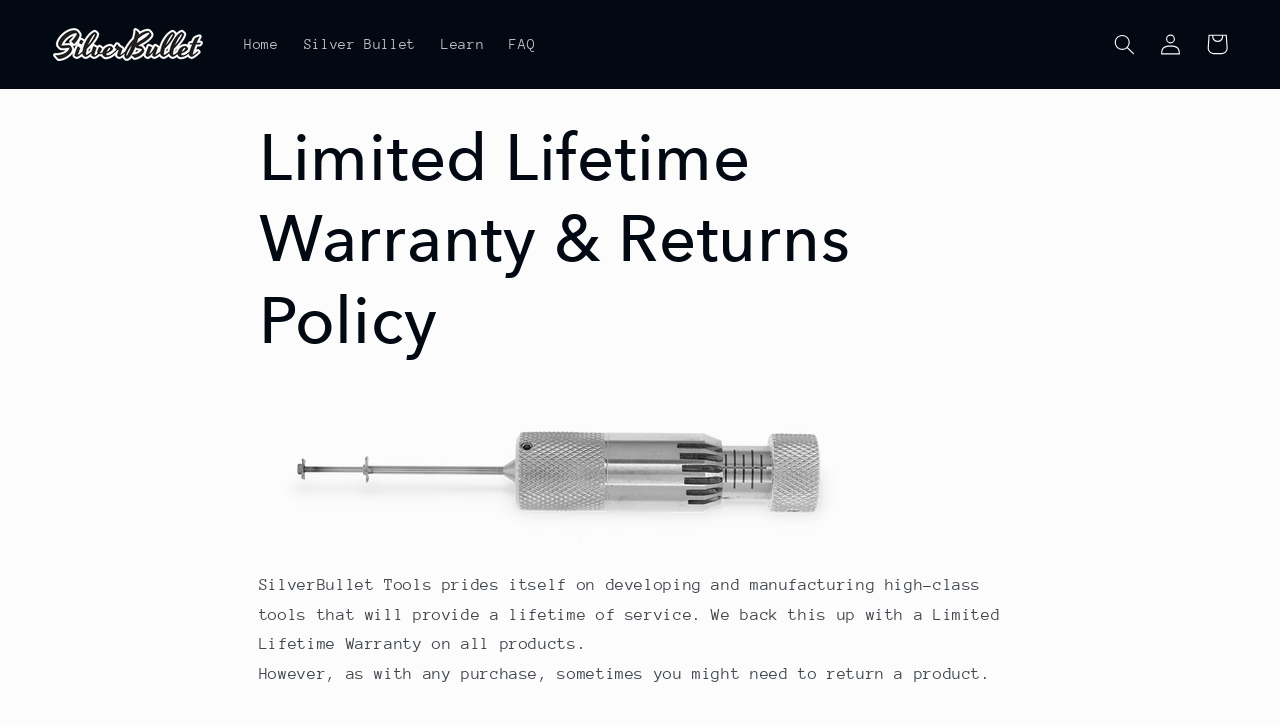Articulate a complete and detailed caption of the webpage elements.

The webpage is about Silver Bullet Tools, a company that develops and manufactures high-class tools with a lifetime warranty. At the top left, there is a link to the company's homepage, accompanied by a small image of the company's logo. Next to the logo, there are four navigation links: "Home", "Silver Bullet", "Learn", and "FAQ", which are aligned horizontally.

On the top right, there is a search button and two links: "Log in" and "Cart". Below the navigation links, there is a heading that reads "Limited Lifetime Warranty & Returns Policy". 

The main content of the webpage is divided into two paragraphs. The first paragraph explains that Silver Bullet Tools provides a lifetime warranty on all products. The second paragraph mentions that sometimes returns are necessary. Both paragraphs are positioned below the heading, with the first paragraph taking up more space than the second one.